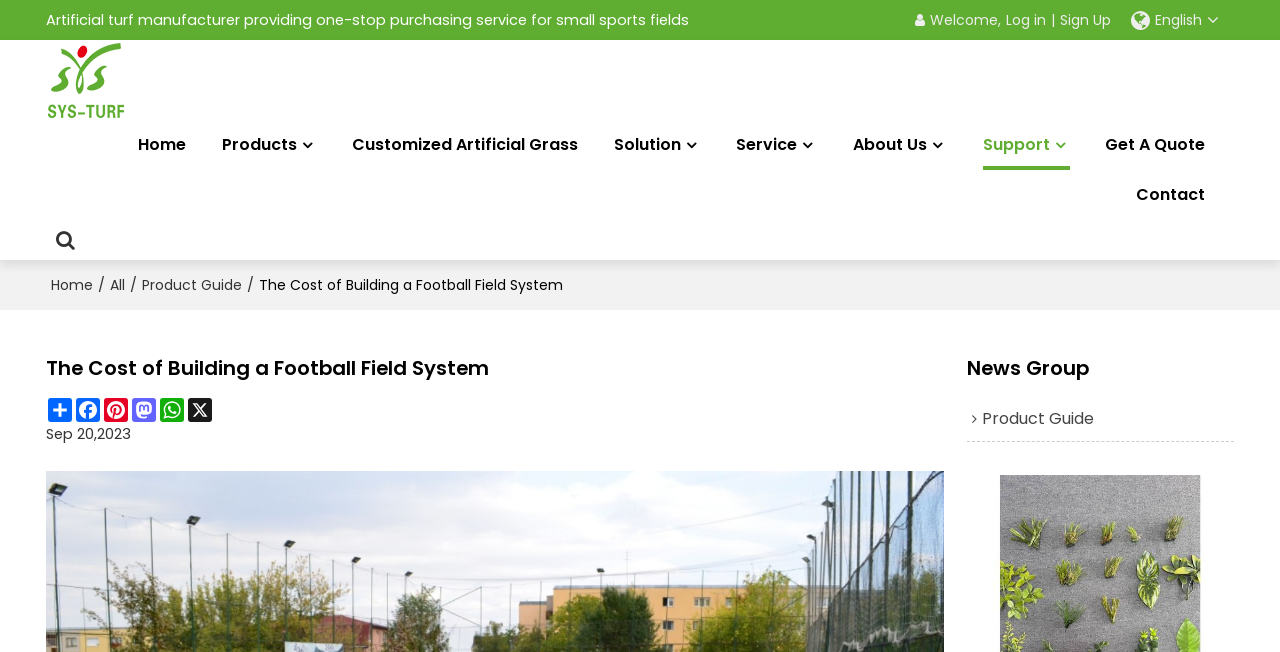Provide an in-depth caption for the contents of the webpage.

The webpage is about SYSTURF Artificial Grass Wholesale Manufacturer, specifically focusing on the cost of building a football field system. At the top, there is a heading that reads "Artificial turf manufacturer providing one-stop purchasing service for small sports fields". Below this, there is a welcome message and a login section with links to log in and sign up.

To the right of the login section, there is a language selection option with a flag icon. Below this, there is a navigation menu with links to various sections of the website, including Home, Products, Customized Artificial Grass, Solution, Service, About Us, Support, and Contact.

On the left side of the page, there is a search bar with a search button. Below this, there is a secondary navigation menu with links to Home, All, and Product Guide.

The main content of the page is a news article titled "The Cost of Building a Football Field System", which is divided into two sections. The first section has a heading with the same title, and the second section has a series of social media sharing links, including Share, Facebook, Pinterest, Mastodon, WhatsApp, and X.

To the right of the main content, there is a sidebar with a news group section that displays a date, "Sep 20, 2023", and a link to a Product Guide. There is also an image of the company logo, SAINTYOL SPORTS CO., LTD., at the top of the page.